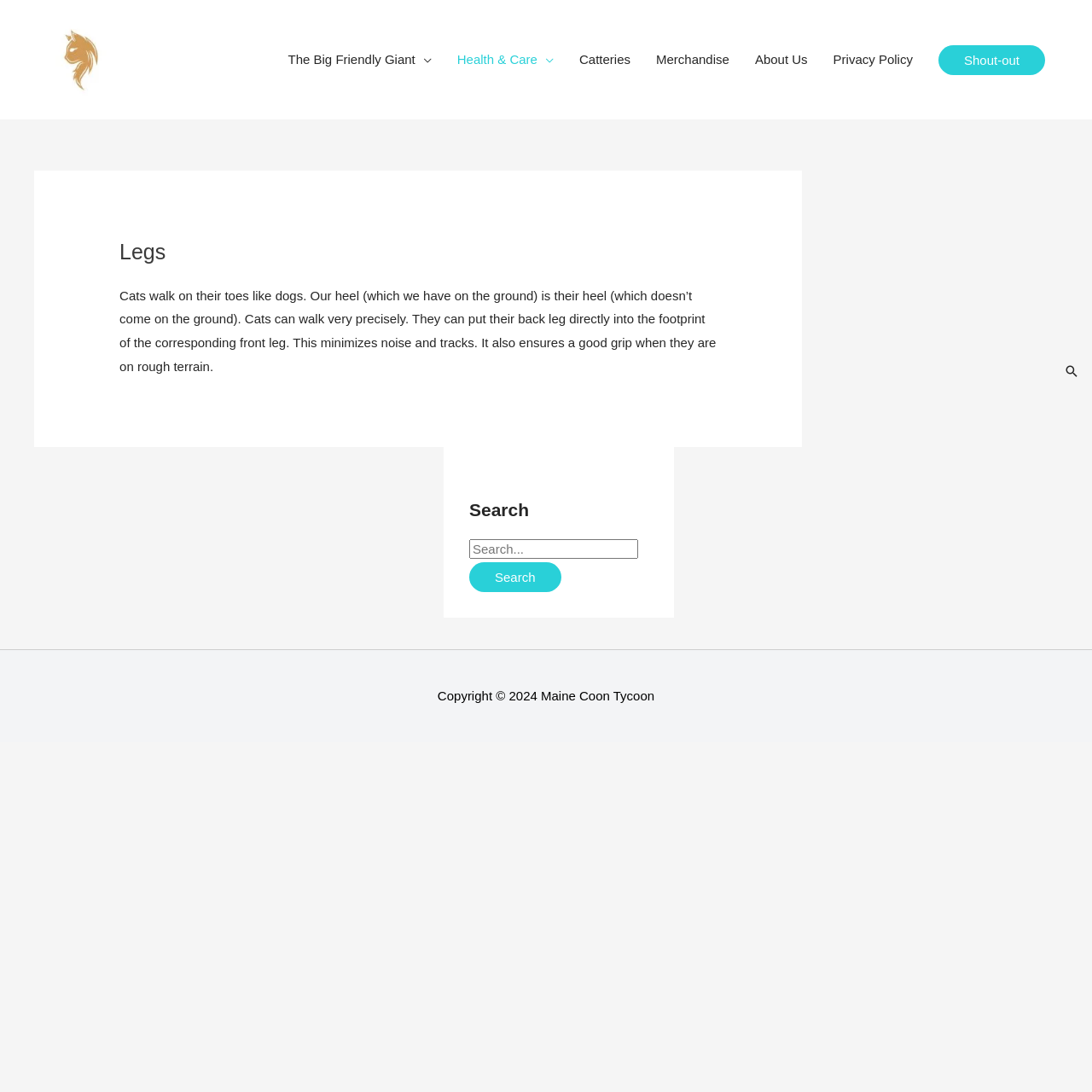Provide the bounding box coordinates of the HTML element this sentence describes: "Privacy Policy". The bounding box coordinates consist of four float numbers between 0 and 1, i.e., [left, top, right, bottom].

[0.751, 0.0, 0.848, 0.109]